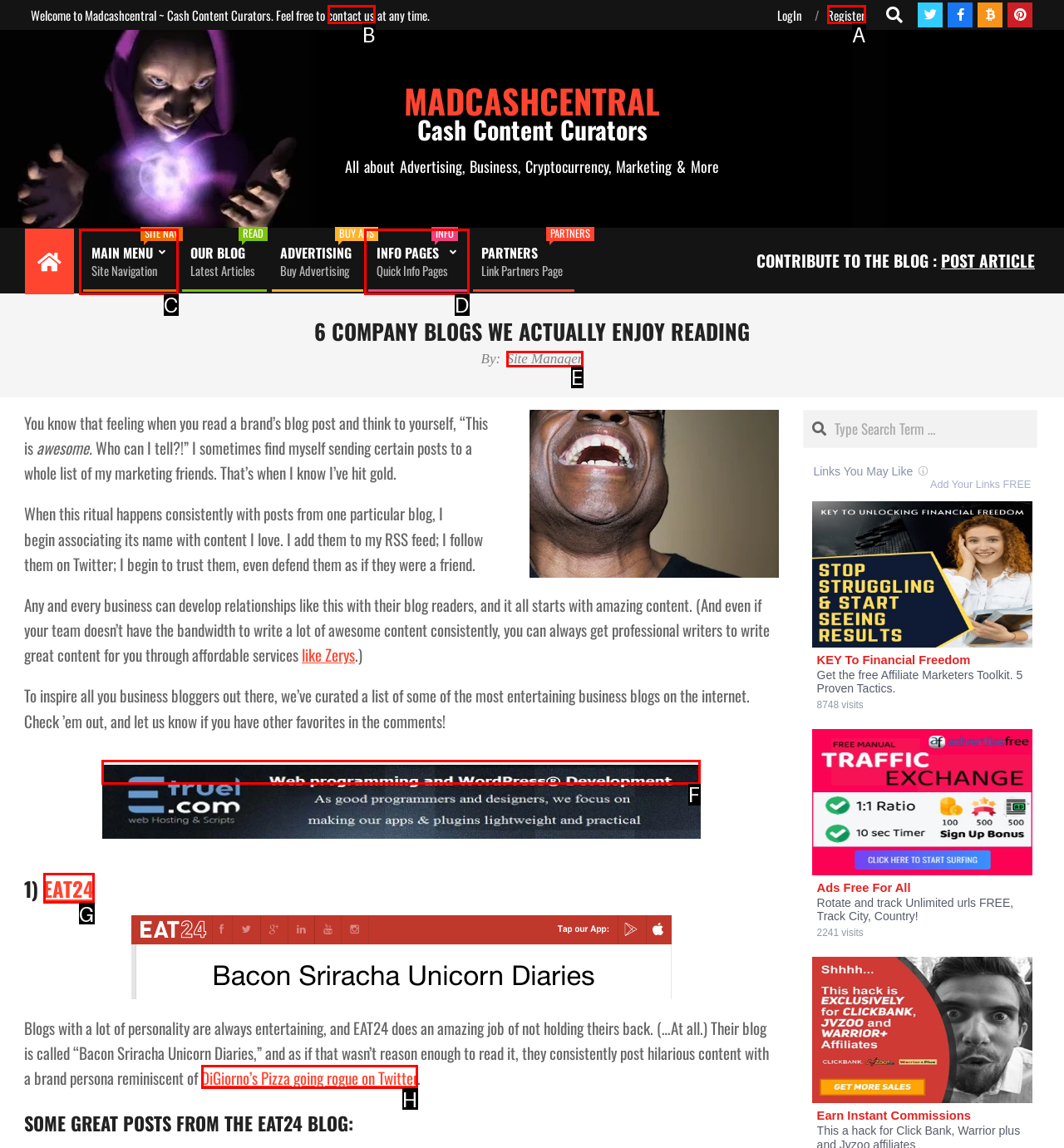Tell me which letter corresponds to the UI element that will allow you to Click on the 'About Us' link. Answer with the letter directly.

None